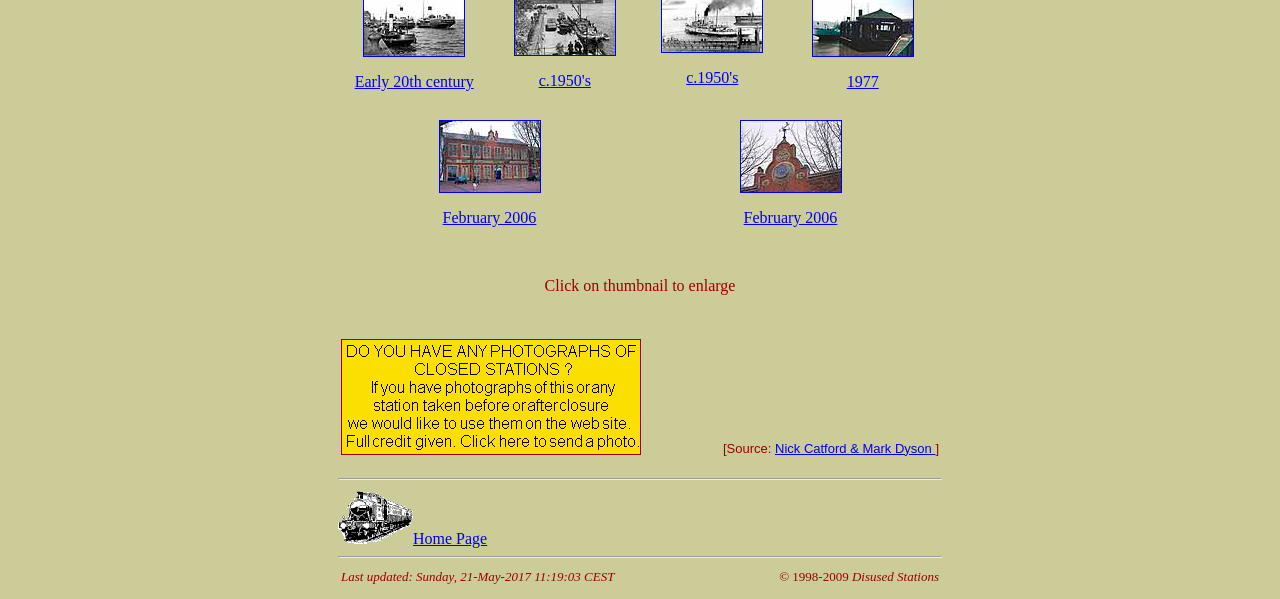How many images are there in the first table?
Using the image, answer in one word or phrase.

2